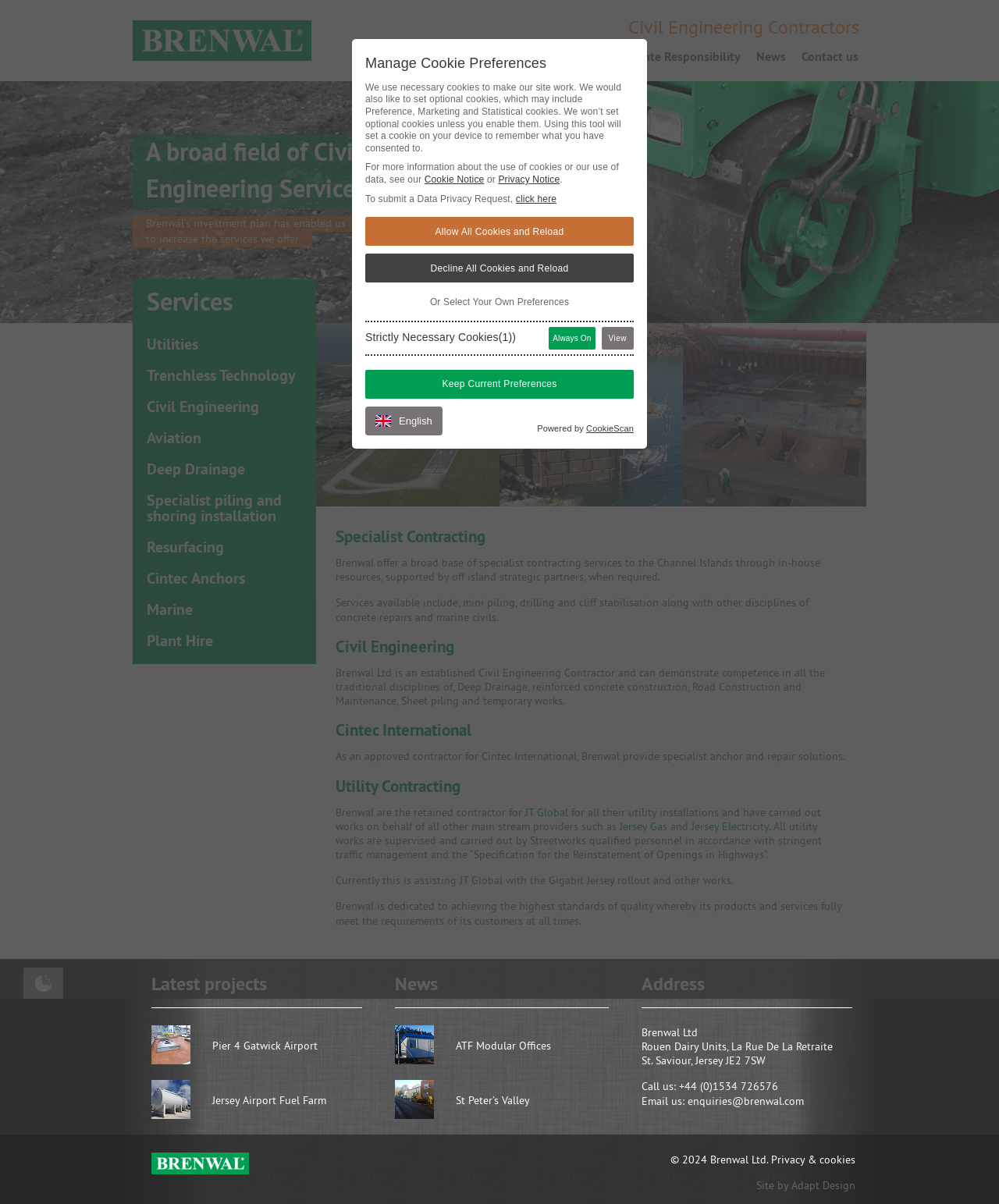Look at the image and answer the question in detail:
What type of company is Brenwal Ltd?

Based on the webpage, Brenwal Ltd is a civil engineering contractor, which is evident from the services they offer, such as utilities, trenchless technology, civil engineering, and more.